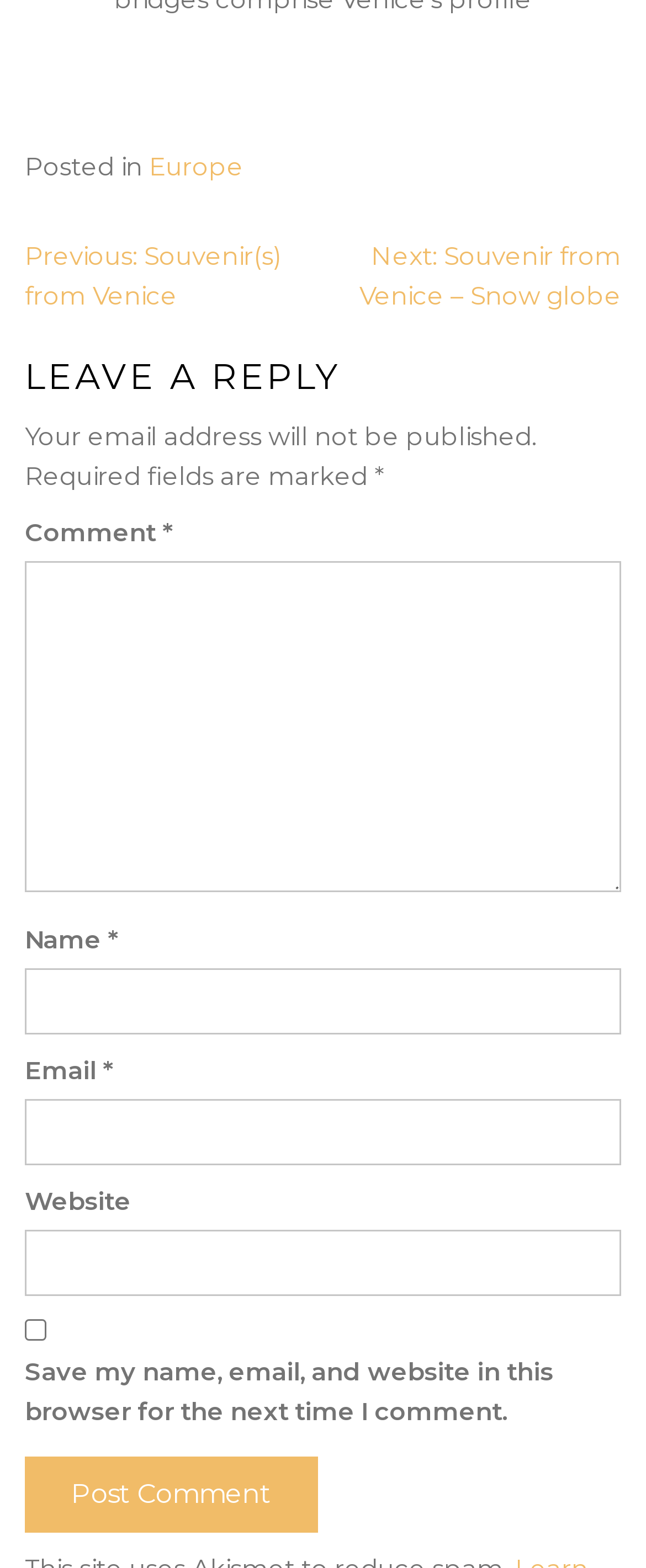Please find the bounding box coordinates of the element that must be clicked to perform the given instruction: "browse the InteractCard Plastic Card Printers". The coordinates should be four float numbers from 0 to 1, i.e., [left, top, right, bottom].

None